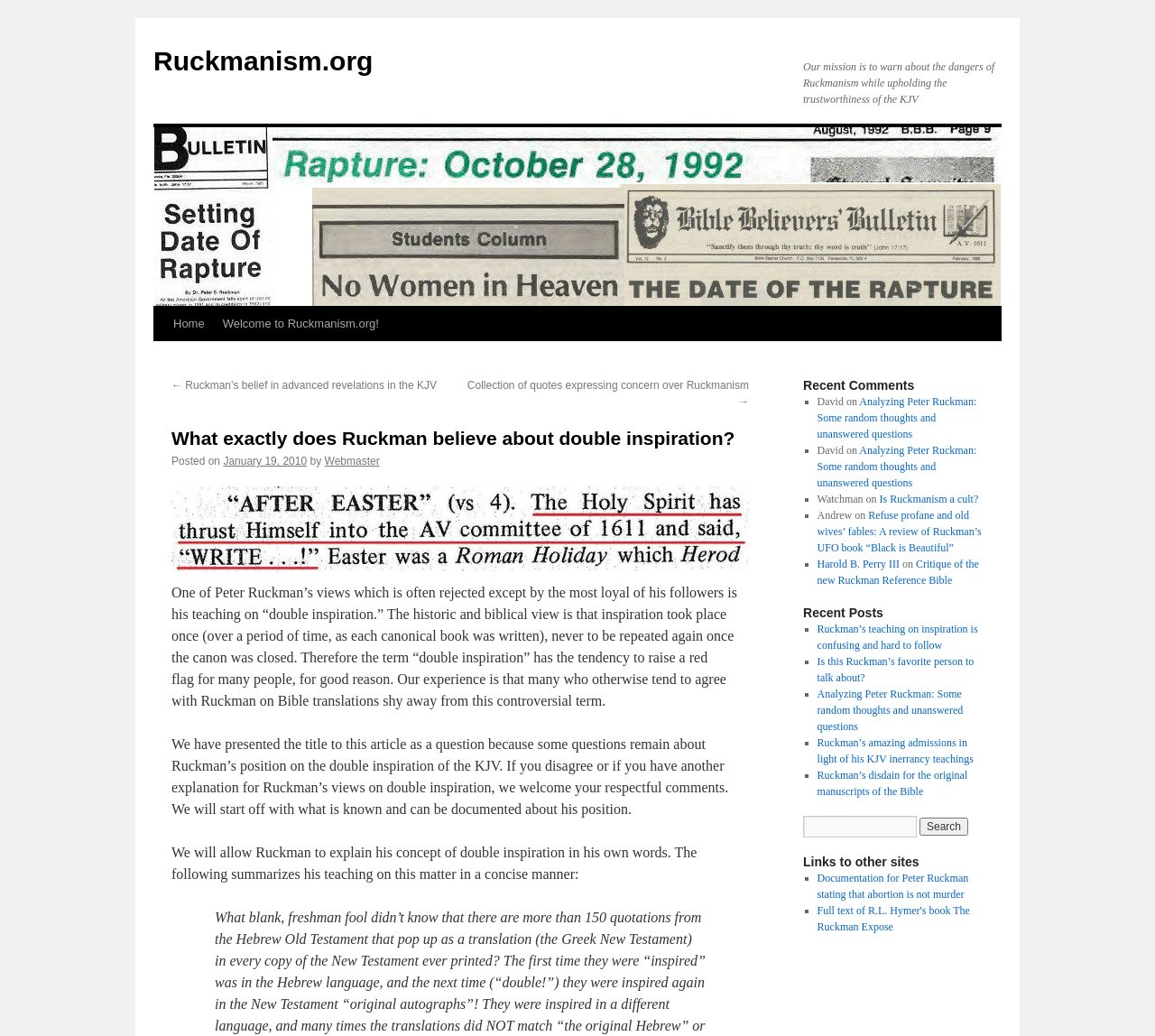Refer to the image and provide an in-depth answer to the question:
What is the topic of the article?

The topic of the article is 'What exactly does Ruckman believe about double inspiration?' as indicated by the heading element 'What exactly does Ruckman believe about double inspiration?'.